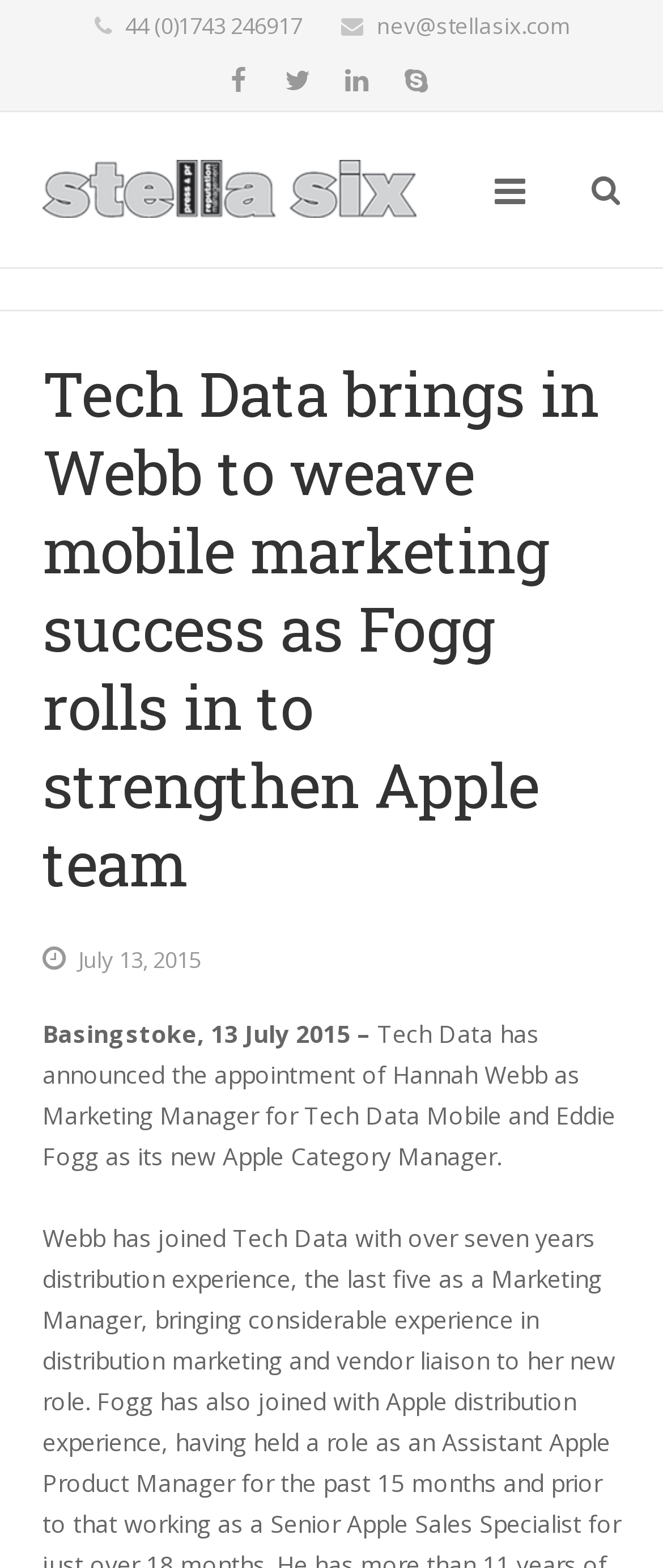What is the company name?
Provide a detailed answer to the question using information from the image.

I found the company name by looking at the link element with the bounding box coordinates [0.064, 0.072, 0.628, 0.169], which contains the text 'Stella Six'.